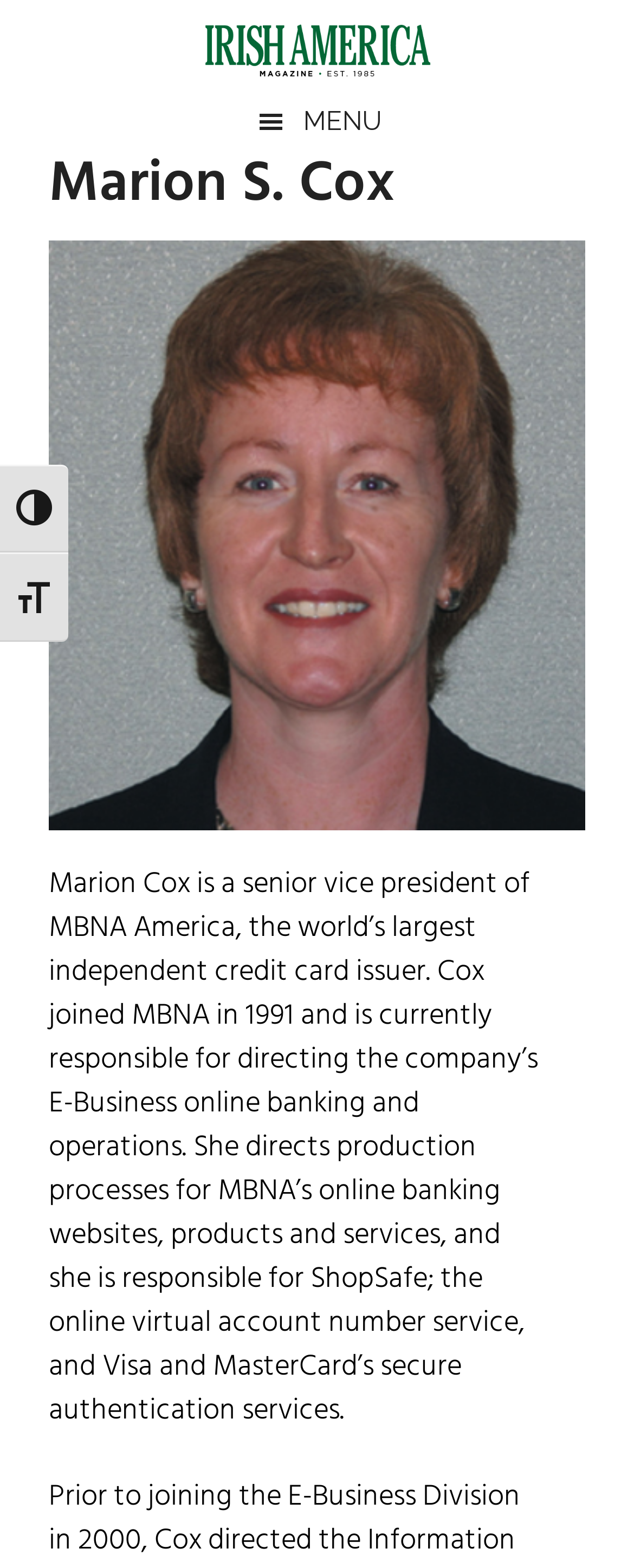Present a detailed account of what is displayed on the webpage.

The webpage is about Marion S. Cox, a senior vice president of MBNA America. At the top left corner, there are two buttons, "TOGGLE HIGH CONTRAST" and "TOGGLE FONT SIZE", which are not pressed. Below these buttons, there are four links, "Skip to main content", "Skip to secondary menu", "Skip to primary sidebar", and "Skip to footer", which are all located at the top left edge of the page.

The main content area is divided into two sections. On the left side, there is a header section with a link "Irish America" and an image with the same name. The image is positioned below the link and takes up most of the width of the header section.

On the right side of the main content area, there is a menu button with a hamburger icon, which is not expanded. Below the menu button, there is a header section with a heading "Marion S. Cox" and a paragraph of text that describes Marion Cox's role and responsibilities at MBNA America. The text is quite long and takes up most of the height of the main content area.

To the right of the main content area, there is a primary sidebar section with a heading "Primary Sidebar". Below the heading, there is a search box with a placeholder text "Search the site..." and a search button with the text "SEARCH". The search box and button are positioned at the top right corner of the sidebar section.